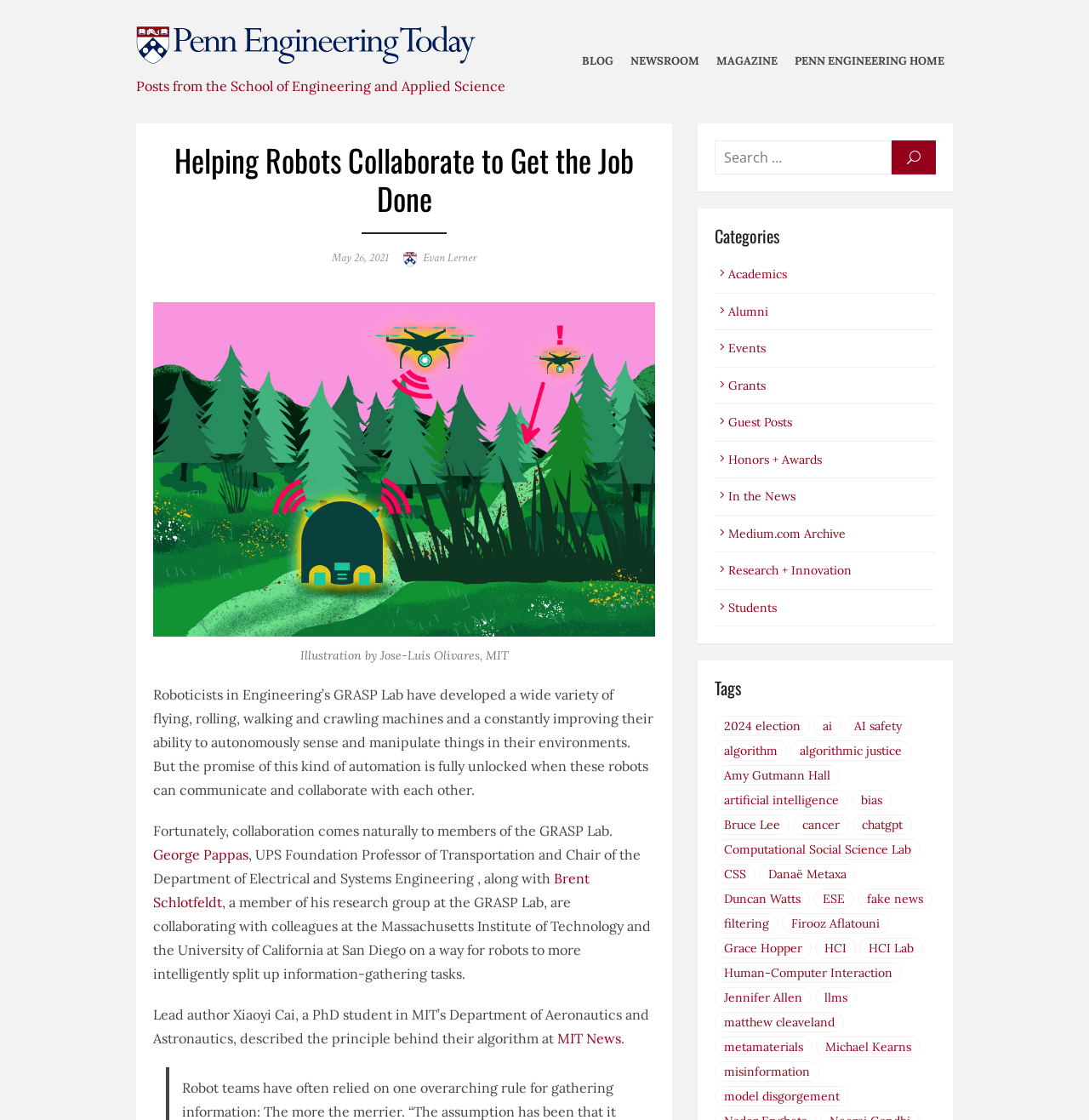Bounding box coordinates are given in the format (top-left x, top-left y, bottom-right x, bottom-right y). All values should be floating point numbers between 0 and 1. Provide the bounding box coordinate for the UI element described as: Academics

[0.656, 0.238, 0.723, 0.252]